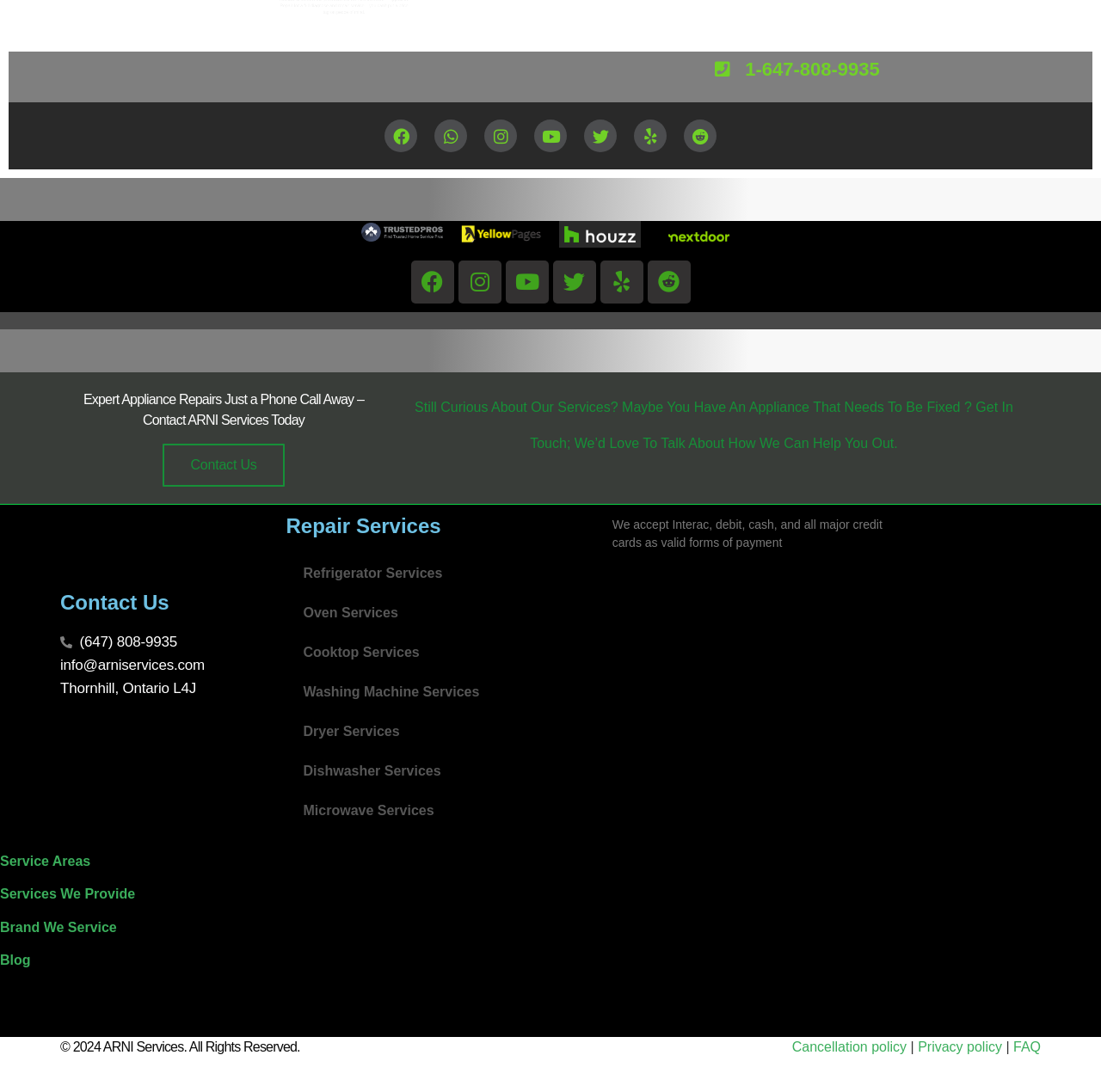Can you find the bounding box coordinates for the element that needs to be clicked to execute this instruction: "Contact ARNI Services"? The coordinates should be given as four float numbers between 0 and 1, i.e., [left, top, right, bottom].

[0.148, 0.407, 0.258, 0.446]